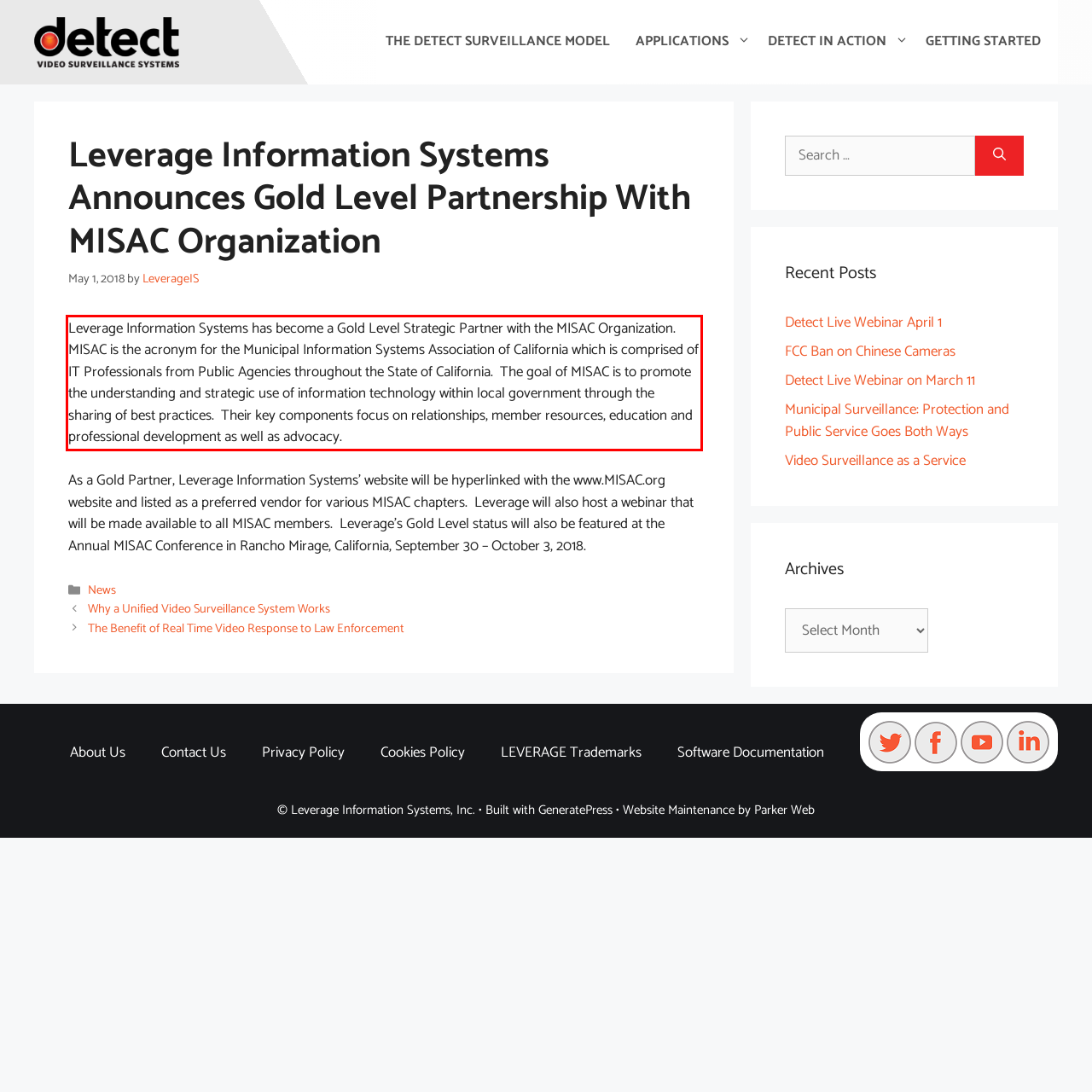Examine the webpage screenshot and use OCR to recognize and output the text within the red bounding box.

Leverage Information Systems has become a Gold Level Strategic Partner with the MISAC Organization. MISAC is the acronym for the Municipal Information Systems Association of California which is comprised of IT Professionals from Public Agencies throughout the State of California. The goal of MISAC is to promote the understanding and strategic use of information technology within local government through the sharing of best practices. Their key components focus on relationships, member resources, education and professional development as well as advocacy.